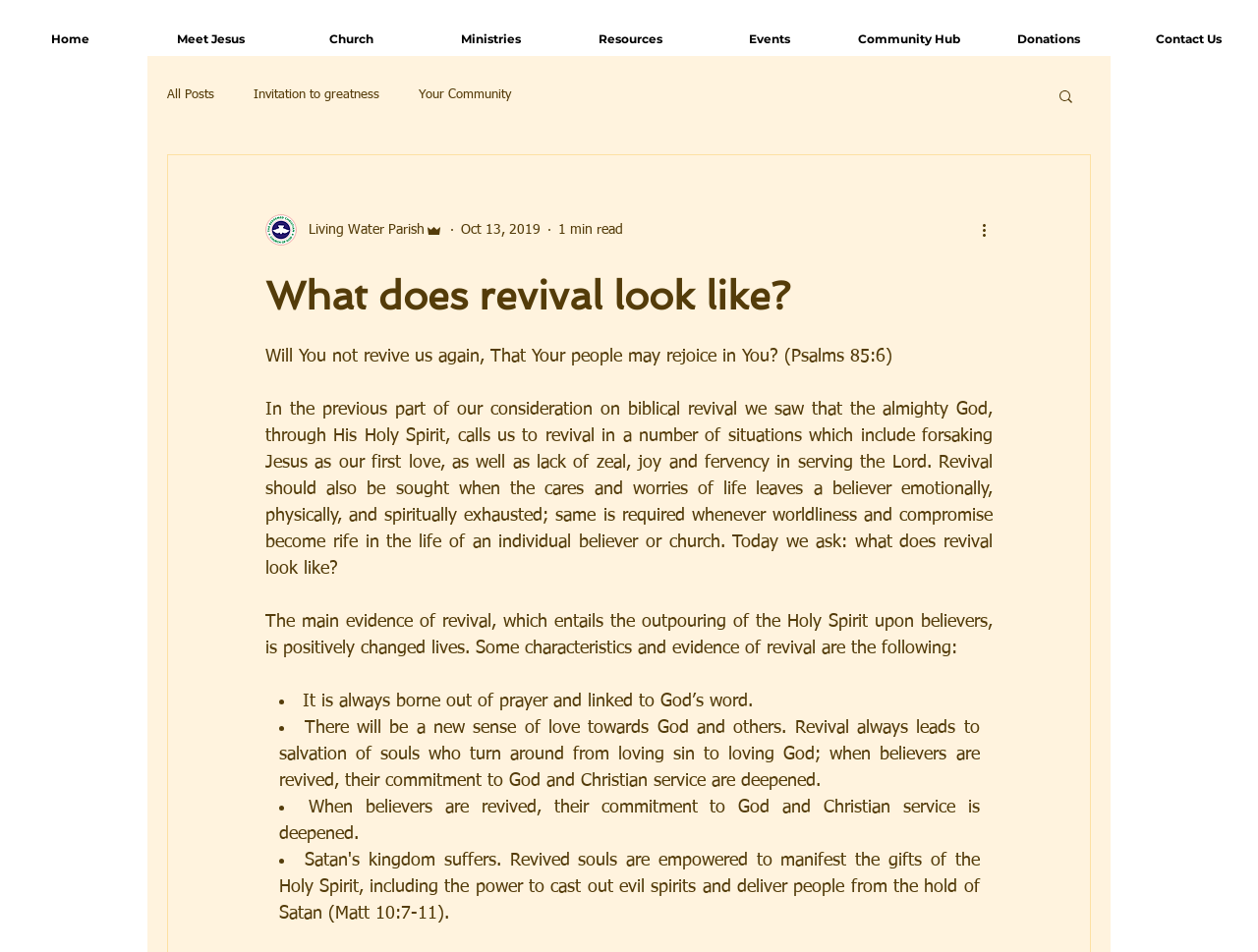Describe all visible elements and their arrangement on the webpage.

This webpage appears to be a blog post or article from a Christian website, specifically discussing the topic of biblical revival. At the top of the page, there is a navigation menu with links to various sections of the website, including "Home", "Meet Jesus", "Church", and others. Below this menu, there is a secondary navigation menu with links to blog posts, including "All Posts" and specific article titles.

To the right of the secondary navigation menu, there is a search button with a magnifying glass icon. Above the main content area, there is a heading that reads "What does revival look like?" in a prominent font size.

The main content area is divided into sections, with the first section featuring a quote from Psalms 85:6. The article then proceeds to discuss the concept of revival, explaining that it is a call from God to return to Him in various situations, such as when one's love for Jesus has grown cold or when worldly concerns have taken over. The article also describes the characteristics and evidence of revival, including positively changed lives, a new sense of love towards God and others, and a deepened commitment to God and Christian service.

Throughout the article, there are bullet points and list markers that highlight specific points about revival. The text is accompanied by a few images, including a writer's picture and an icon for the "More actions" button. At the bottom of the page, there is a section with the author's name, "Admin", and the date of publication, "Oct 13, 2019", as well as an indication of the reading time, "1 min read".